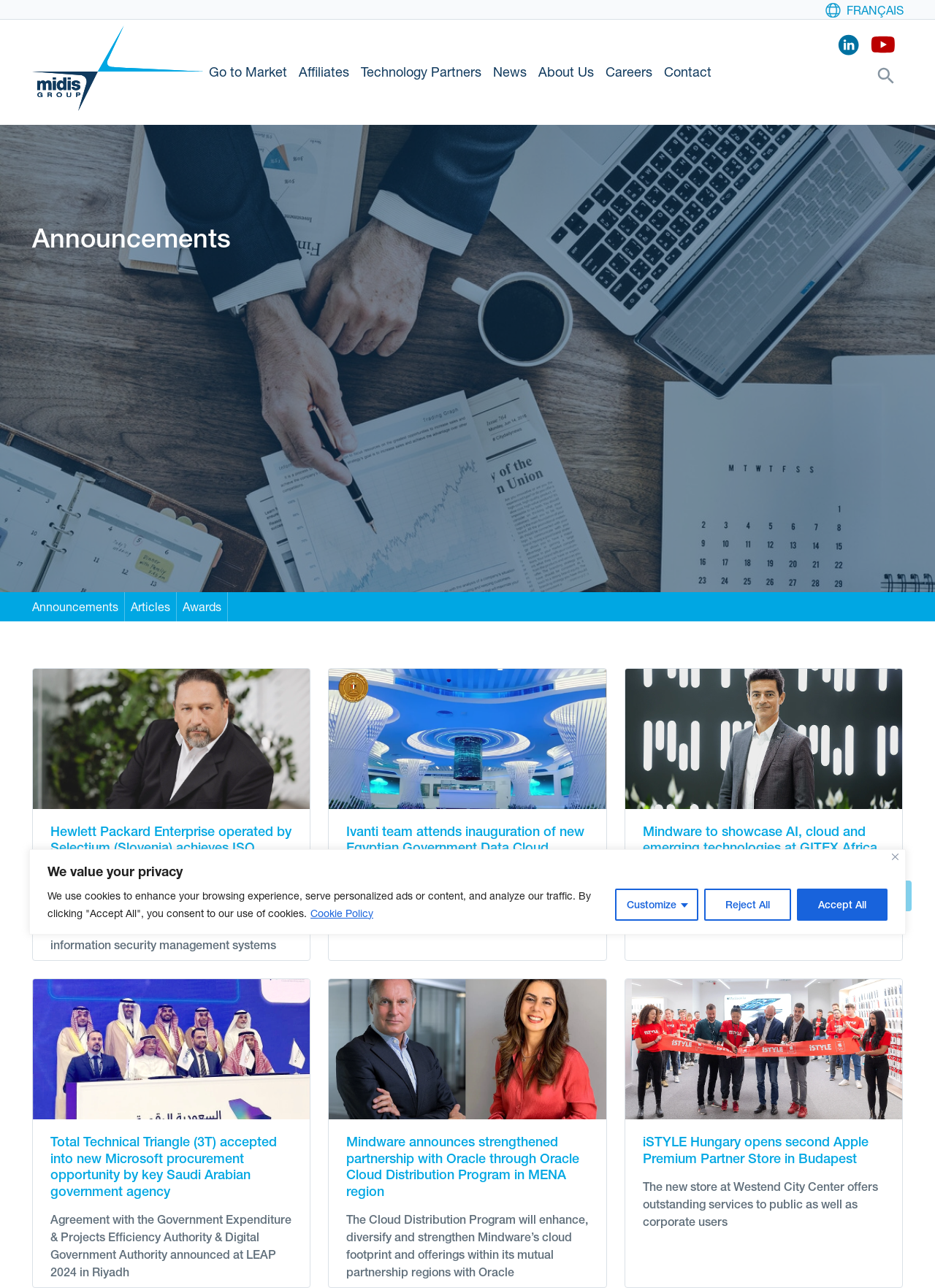Respond with a single word or short phrase to the following question: 
What is the language of the link at the top right corner?

French